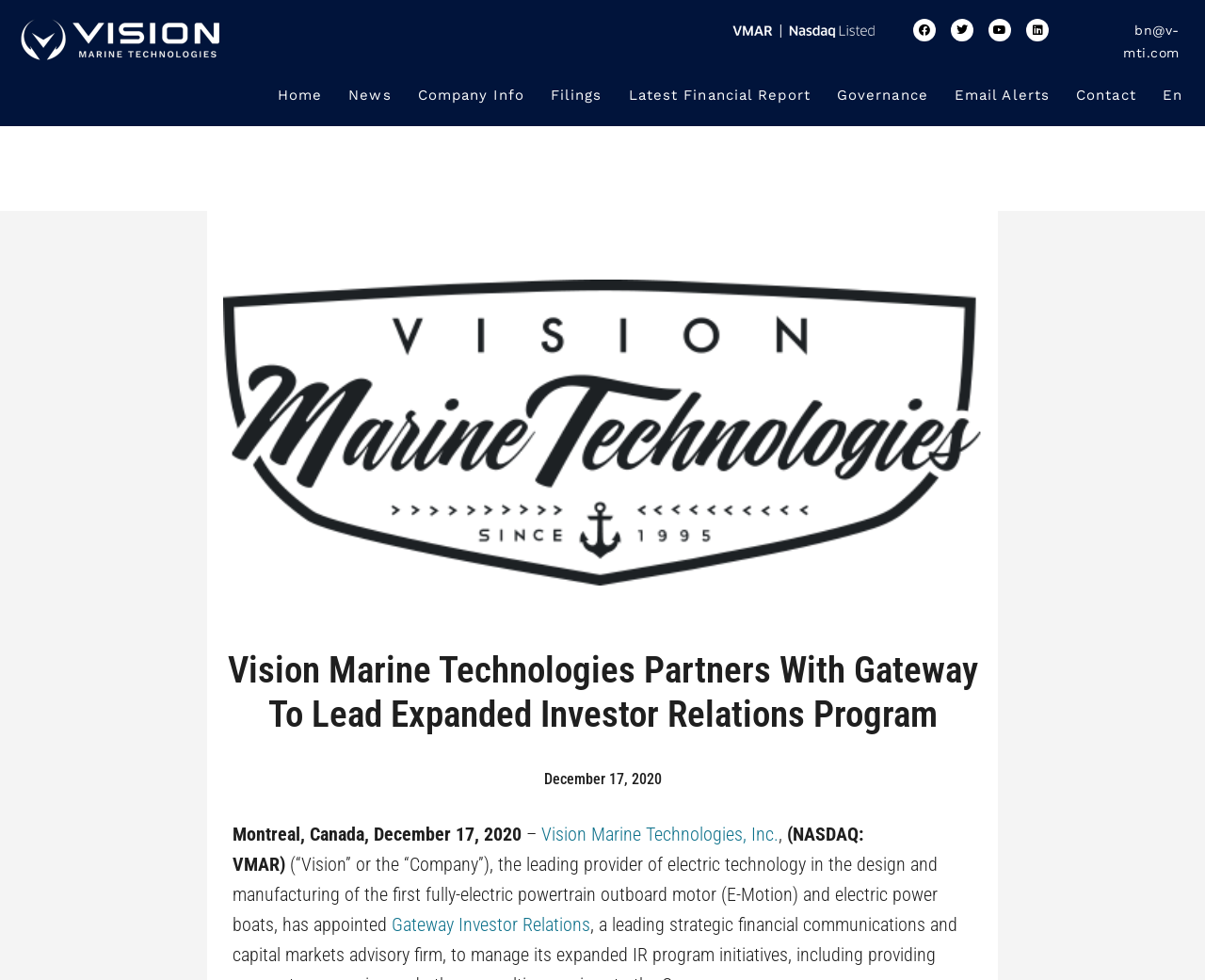Specify the bounding box coordinates of the area that needs to be clicked to achieve the following instruction: "Contact the company".

[0.882, 0.075, 0.954, 0.119]